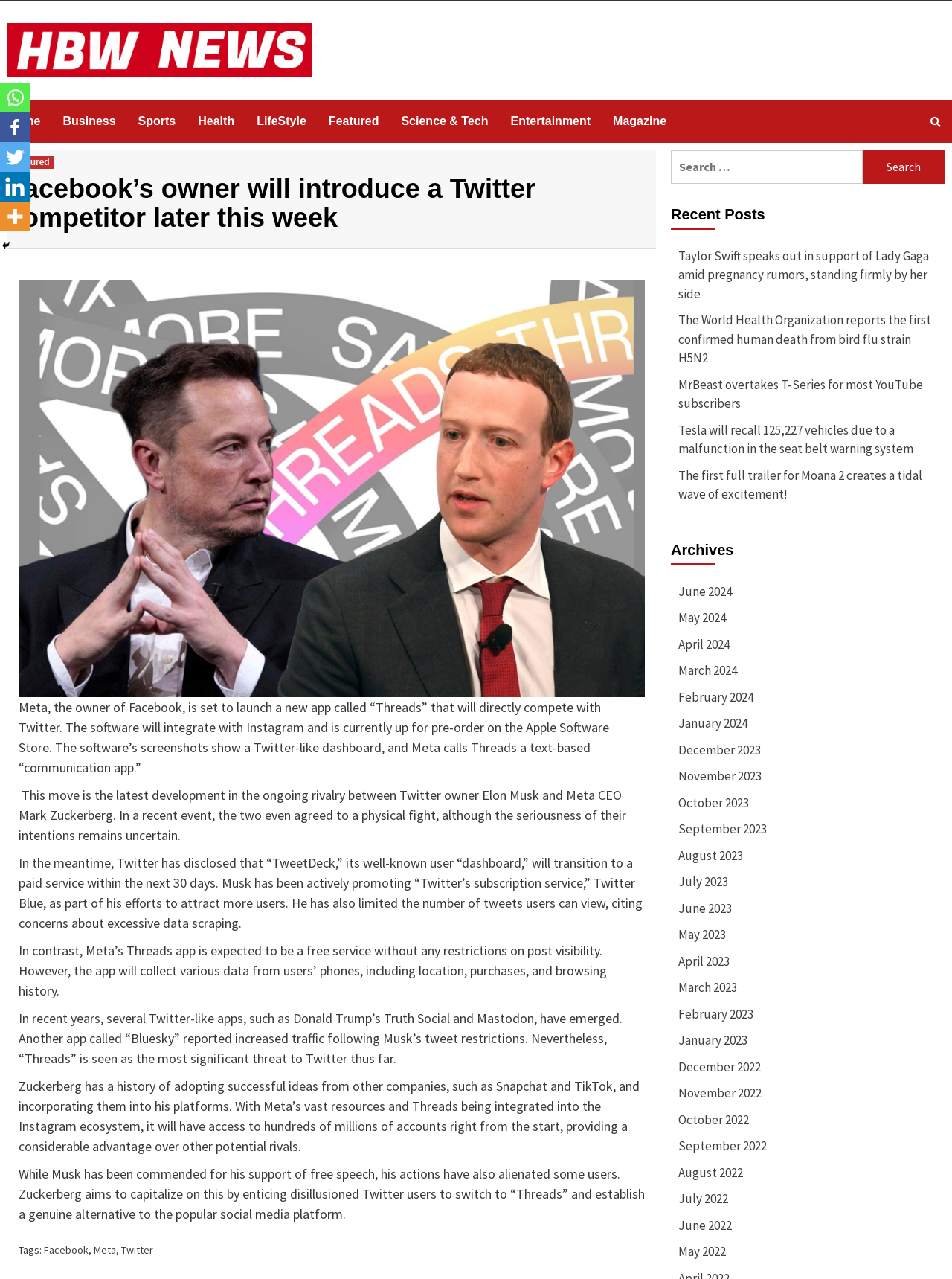Determine the bounding box coordinates of the element's region needed to click to follow the instruction: "Go to the Home page". Provide these coordinates as four float numbers between 0 and 1, formatted as [left, top, right, bottom].

[0.008, 0.078, 0.066, 0.111]